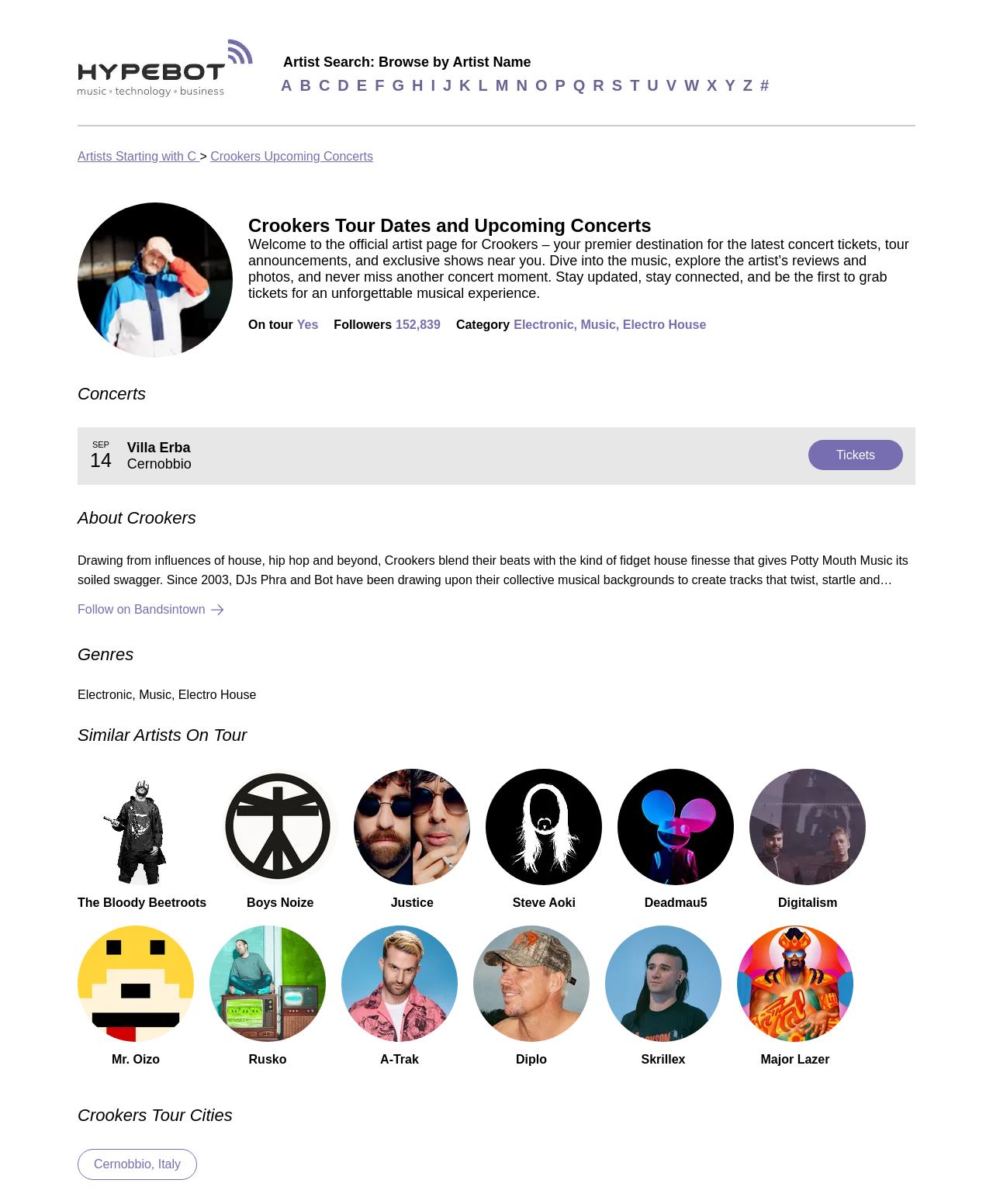Select the bounding box coordinates of the element I need to click to carry out the following instruction: "Read about Crookers".

[0.078, 0.422, 0.918, 0.68]